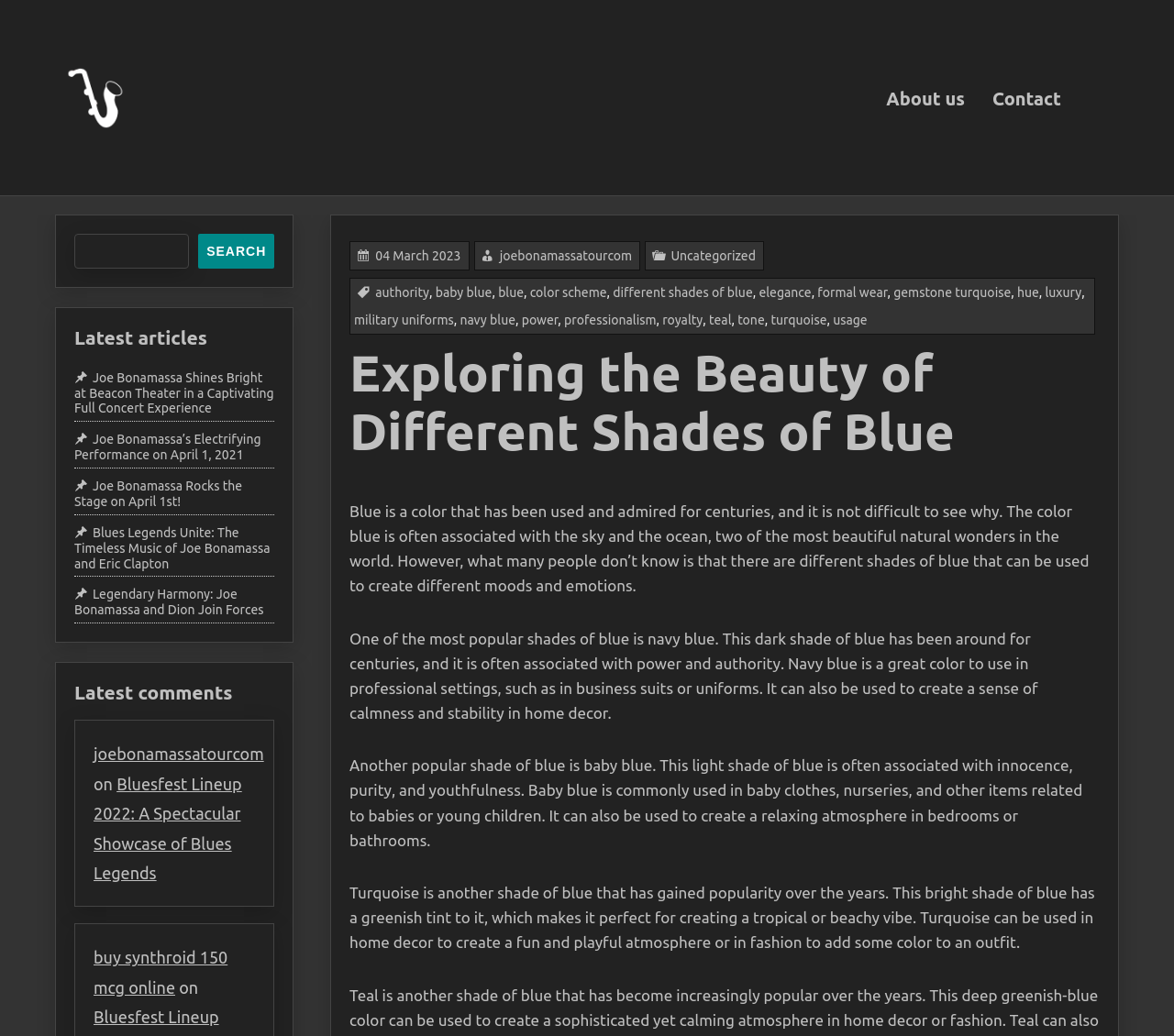What is the text of the first article? Please answer the question using a single word or phrase based on the image.

Joe Bonamassa Shines Bright at Beacon Theater